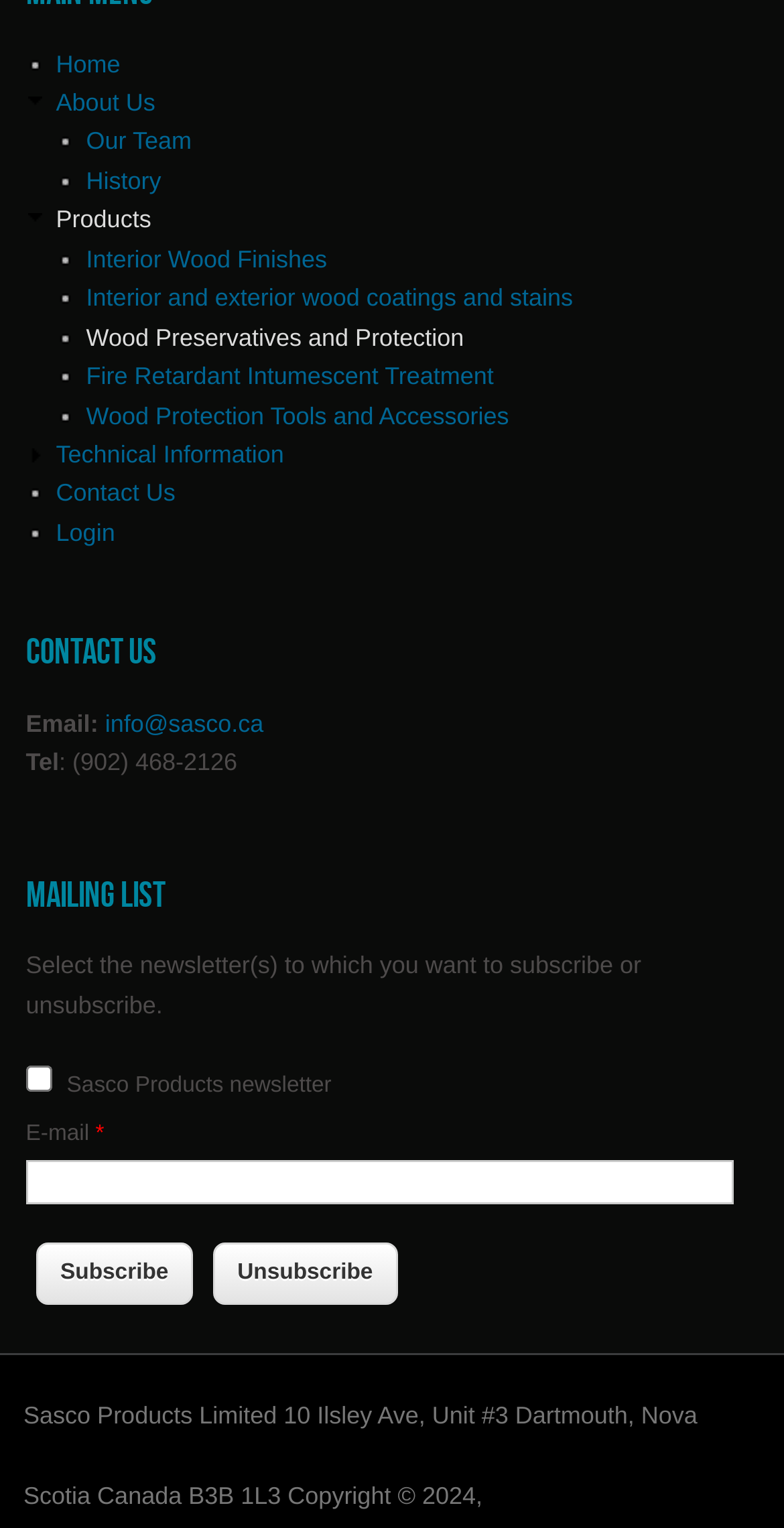Using the element description Wood Preservatives and Protection, predict the bounding box coordinates for the UI element. Provide the coordinates in (top-left x, top-left y, bottom-right x, bottom-right y) format with values ranging from 0 to 1.

[0.11, 0.211, 0.592, 0.23]